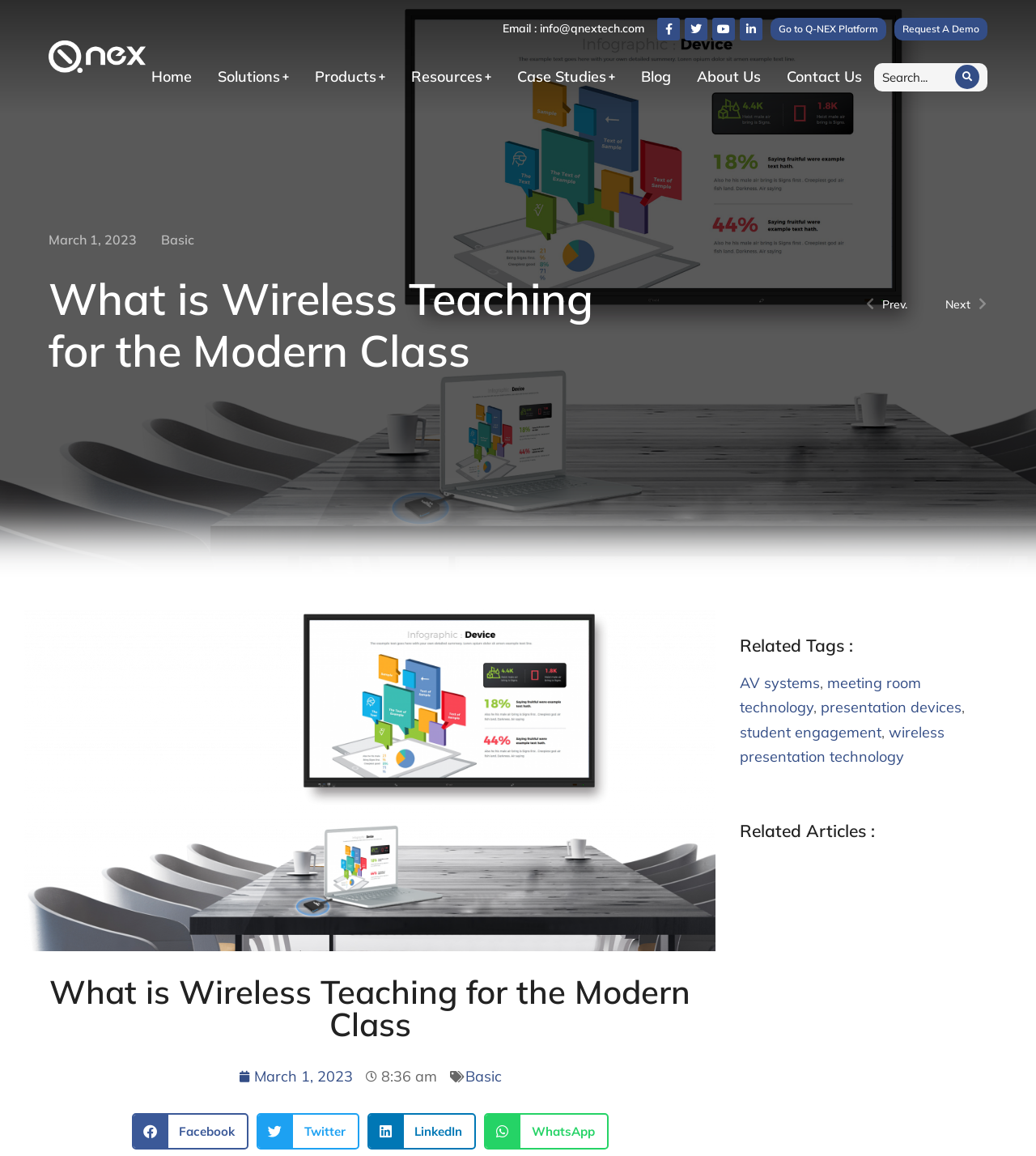What is the topic of the related article? Refer to the image and provide a one-word or short phrase answer.

AI & IoT Convergence